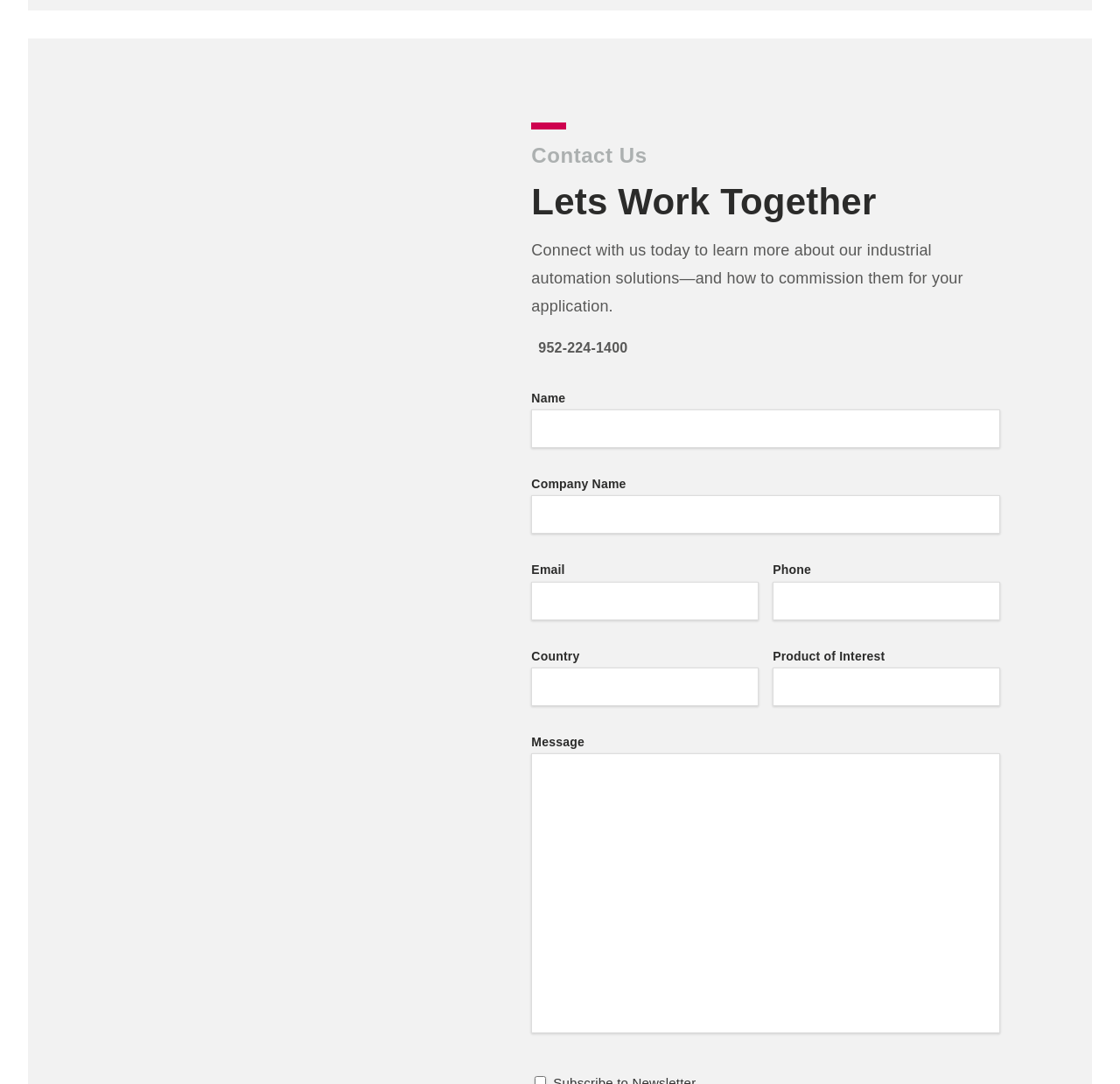What is the main topic of this webpage? Please answer the question using a single word or phrase based on the image.

Contact Us